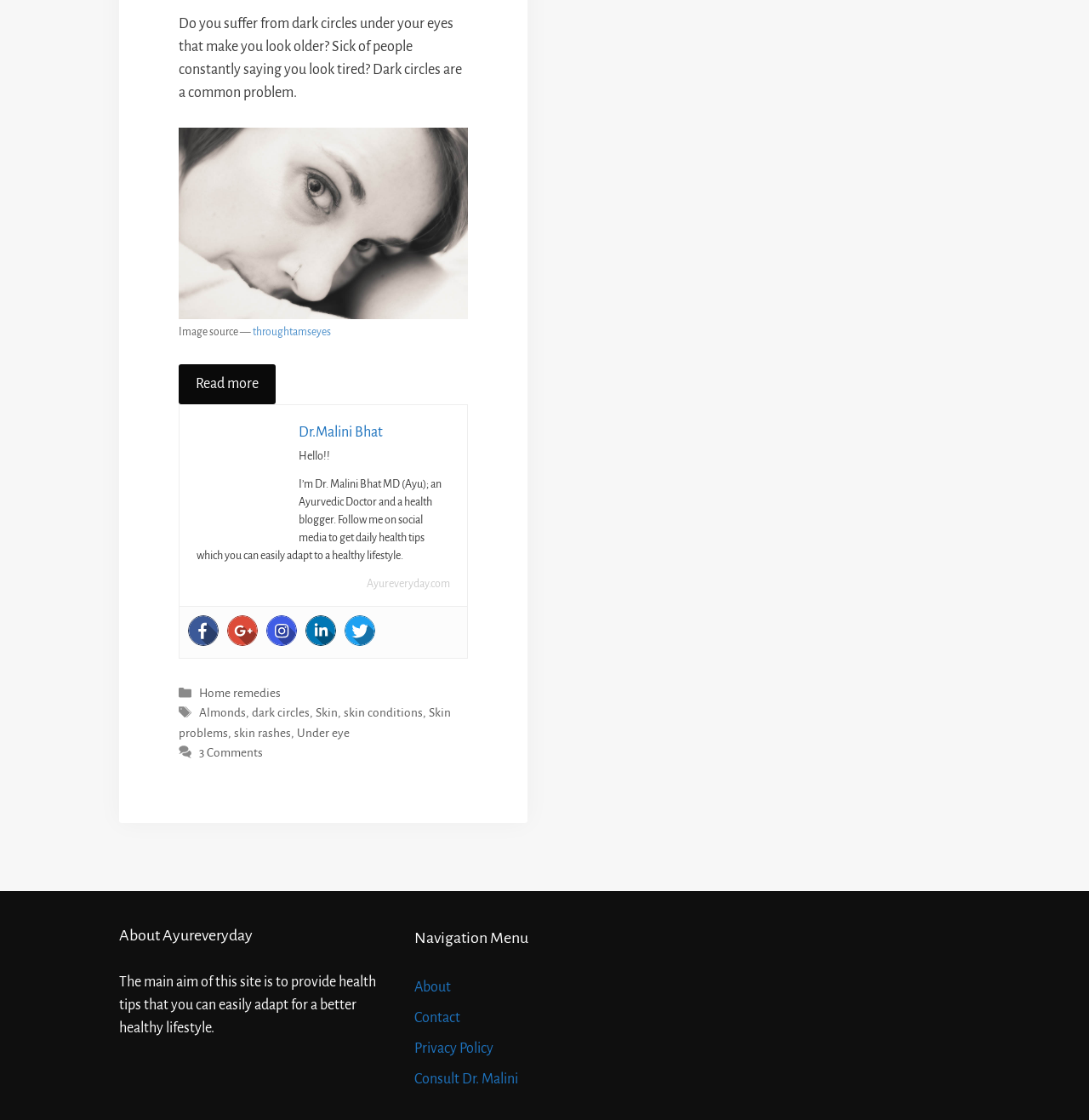What is the purpose of the website?
Based on the visual information, provide a detailed and comprehensive answer.

The purpose of the website can be determined by reading the static text at the bottom of the webpage, which says 'The main aim of this site is to provide health tips that you can easily adapt for a better healthy lifestyle.' This indicates that the website is intended to provide health tips to its visitors.